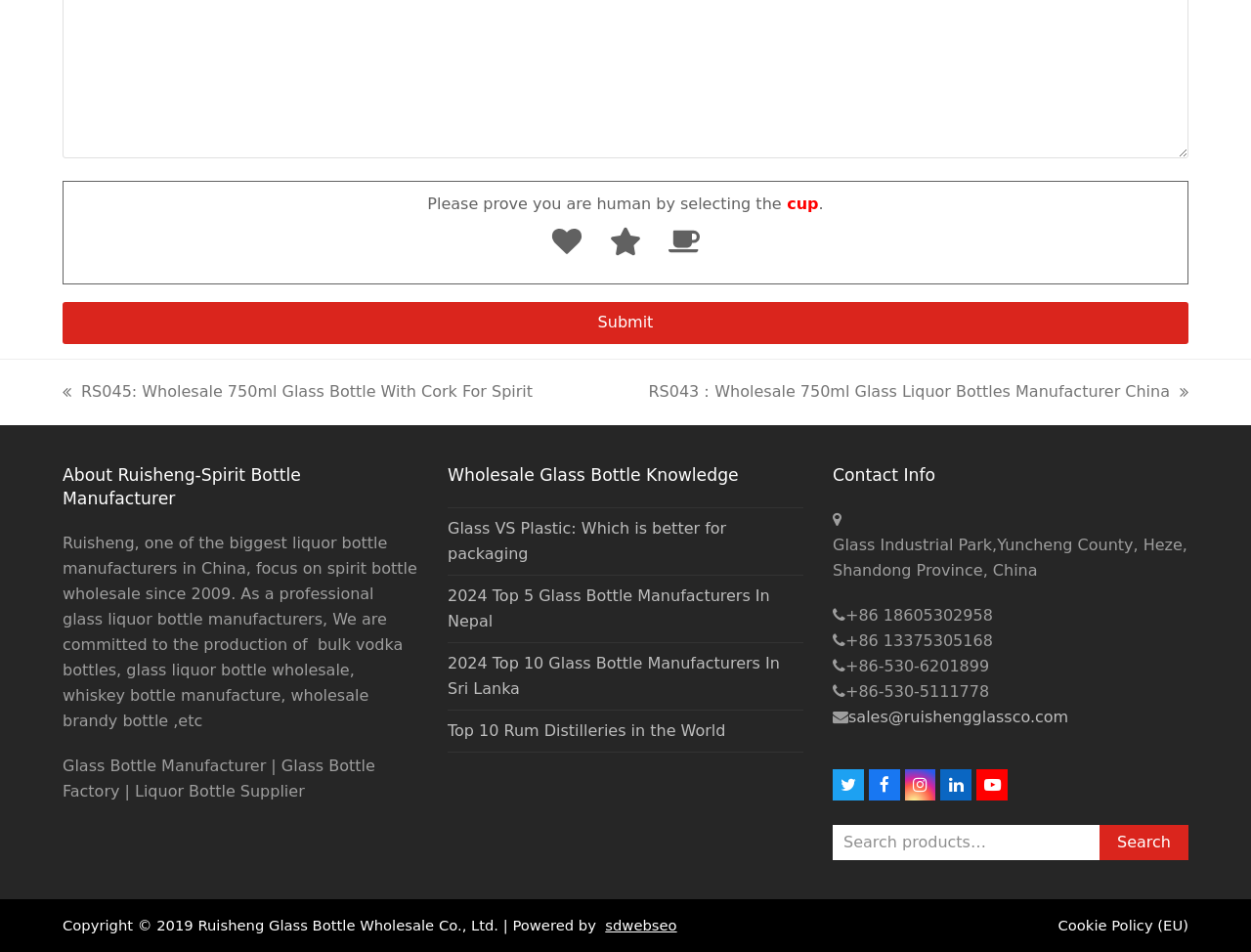What is the company's focus?
Please provide a single word or phrase answer based on the image.

spirit bottle wholesale